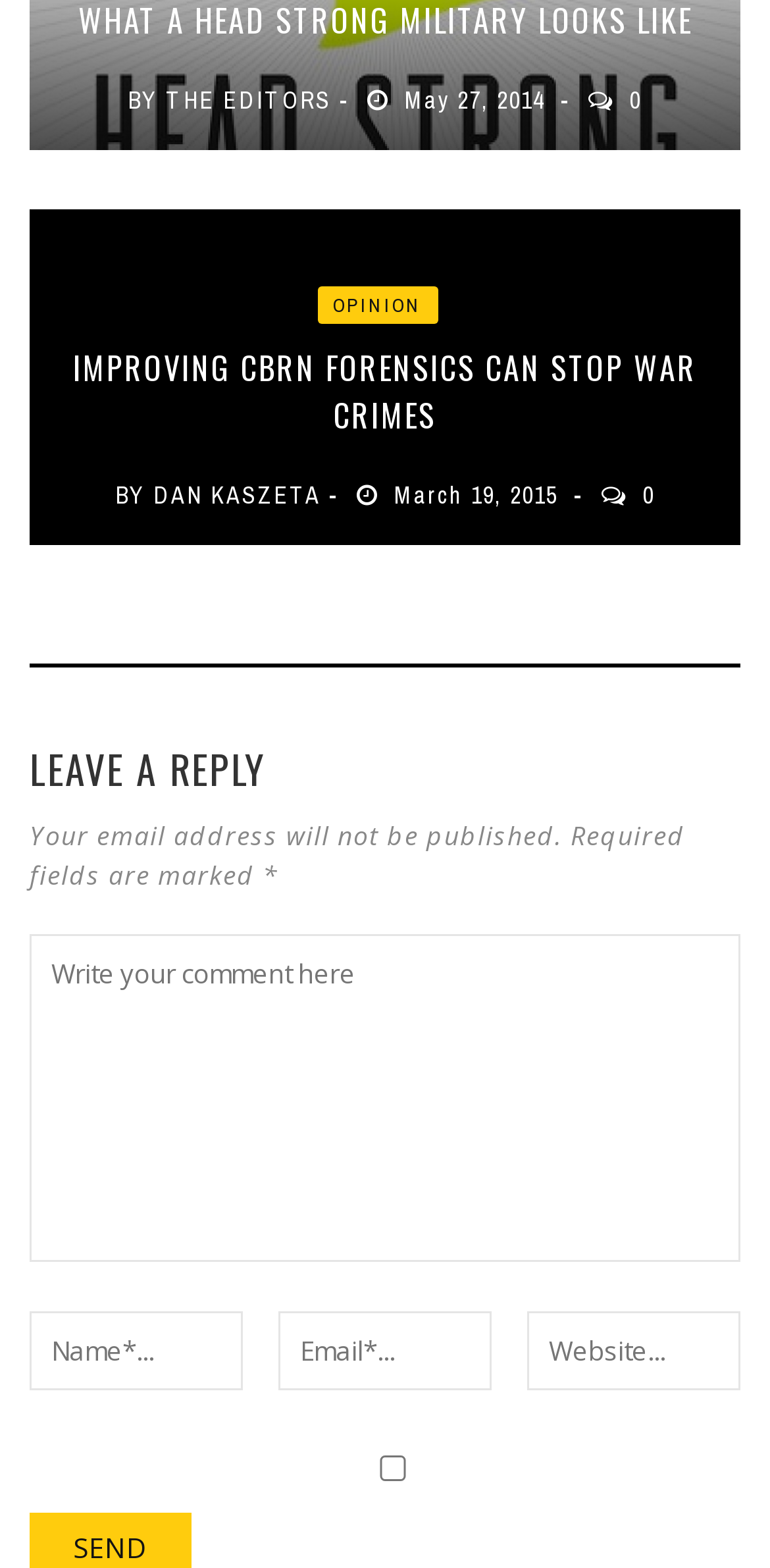Determine the bounding box coordinates of the clickable area required to perform the following instruction: "Read the article about Medibank hackers leaking records". The coordinates should be represented as four float numbers between 0 and 1: [left, top, right, bottom].

None